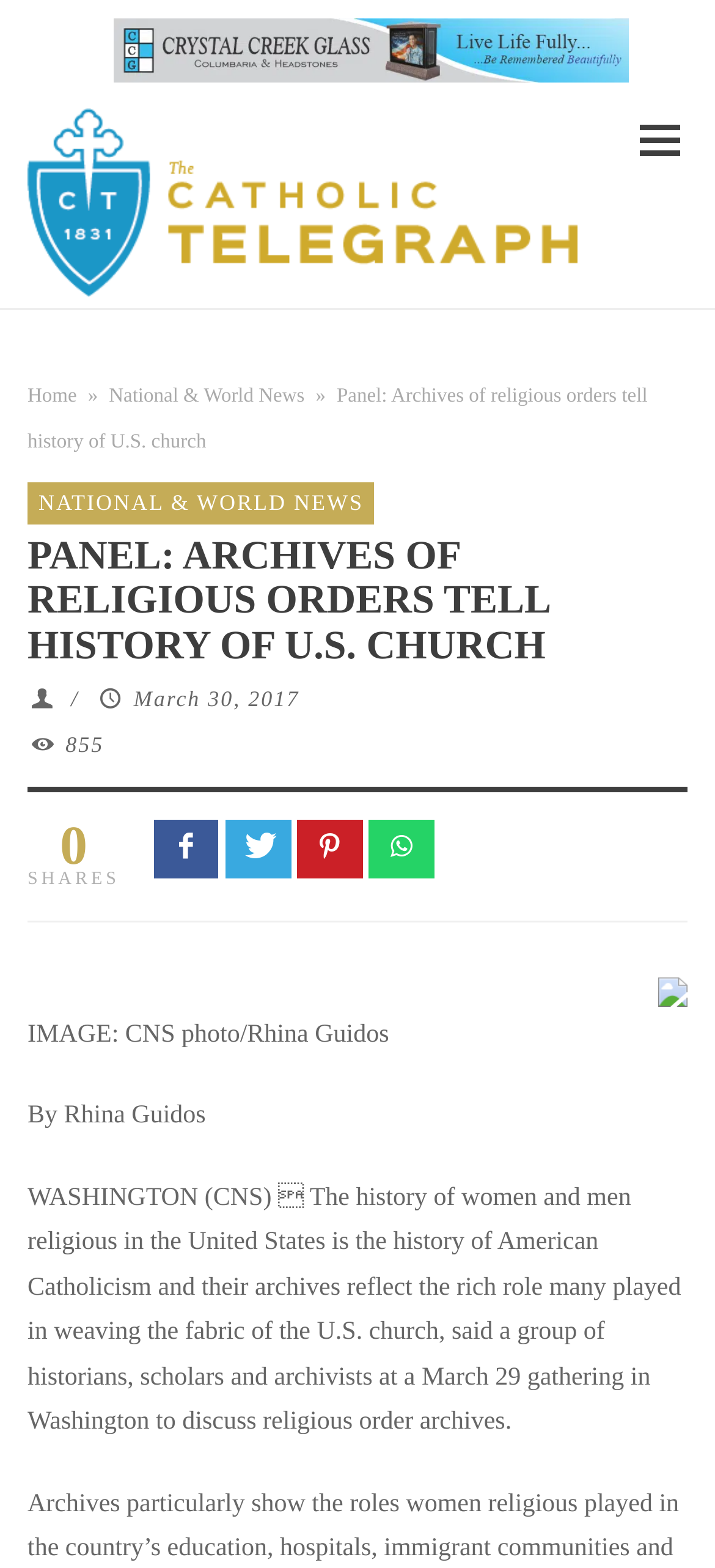Please locate the bounding box coordinates of the region I need to click to follow this instruction: "View the image caption".

[0.038, 0.651, 0.544, 0.669]